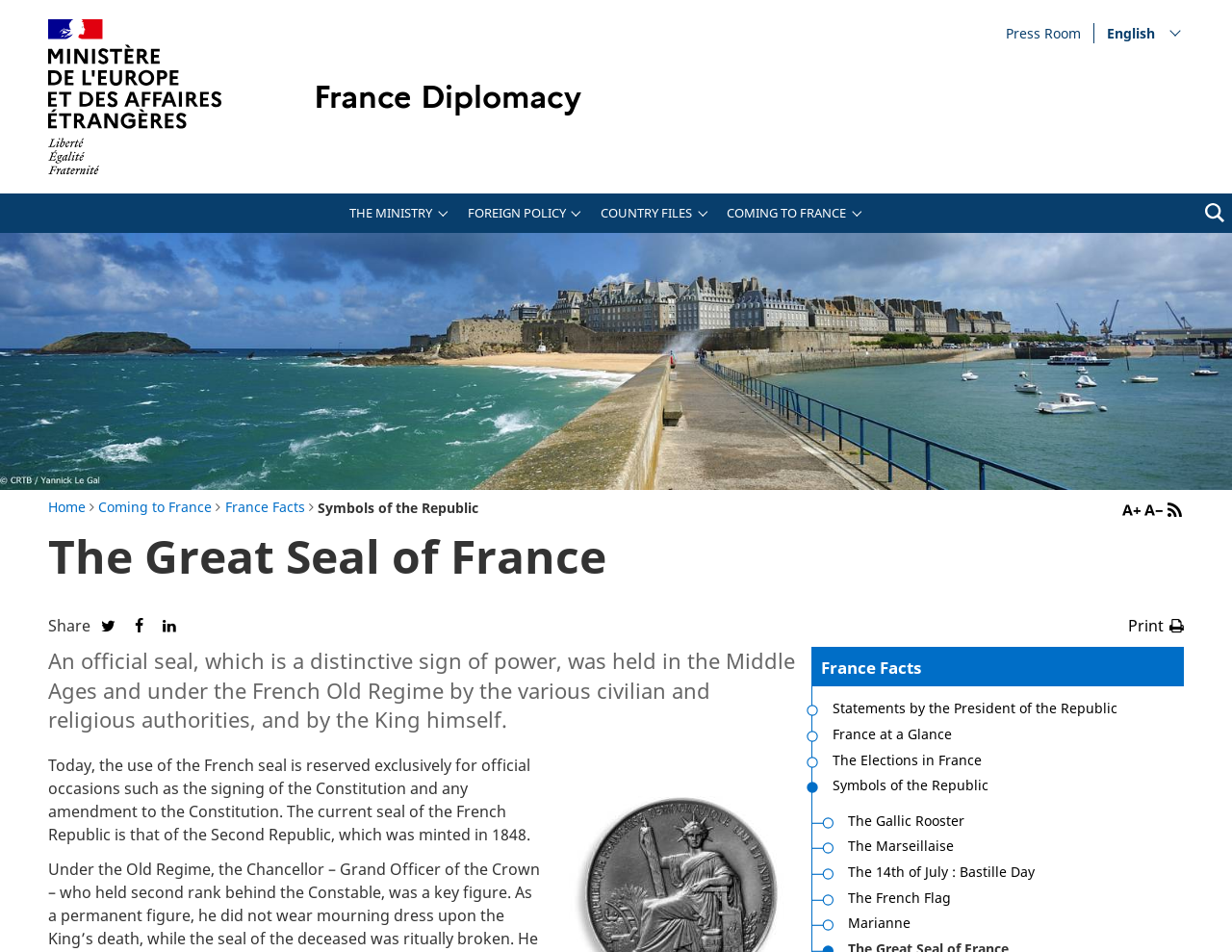What is the current seal of the French Republic?
Using the details from the image, give an elaborate explanation to answer the question.

The webpage states that the current seal of the French Republic is that of the Second Republic, which was minted in 1848.